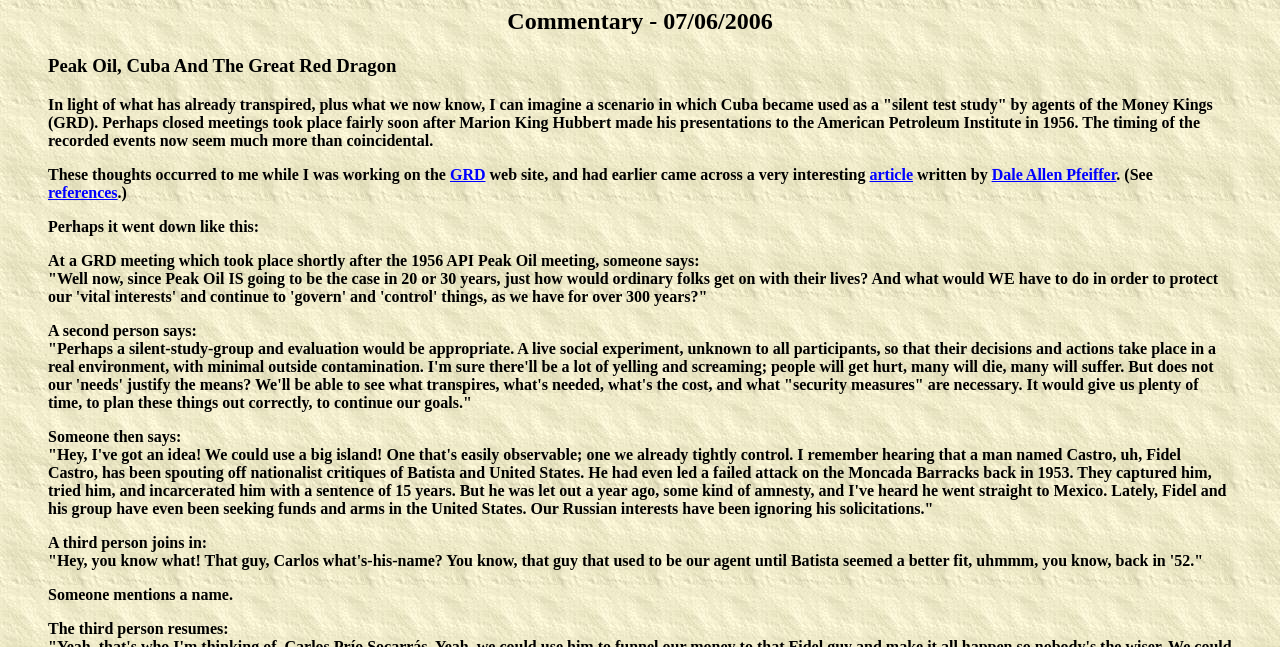Determine the bounding box for the described HTML element: "GRD". Ensure the coordinates are four float numbers between 0 and 1 in the format [left, top, right, bottom].

[0.352, 0.256, 0.379, 0.282]